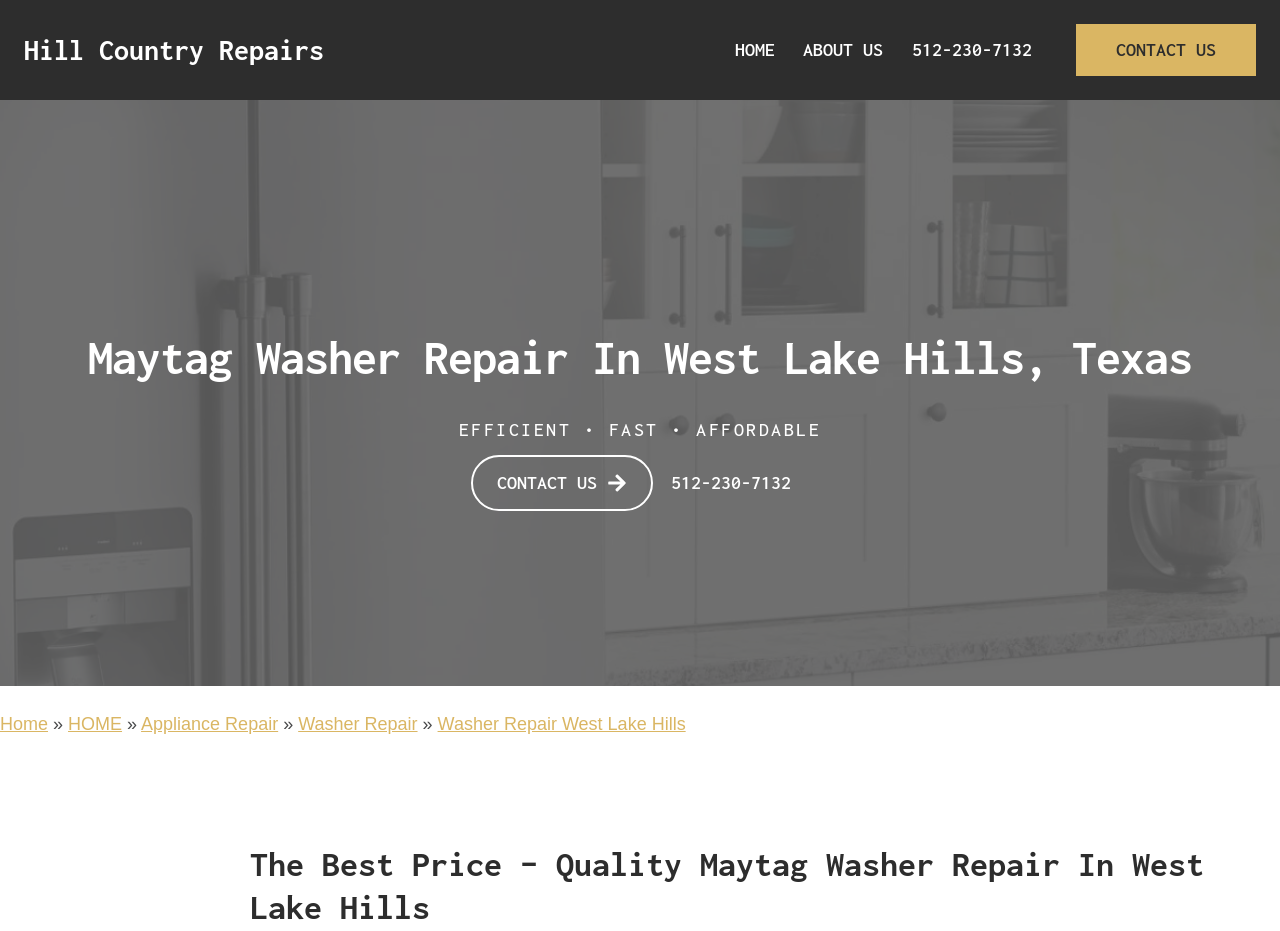Respond concisely with one word or phrase to the following query:
What type of repair service is offered?

Maytag washer repair